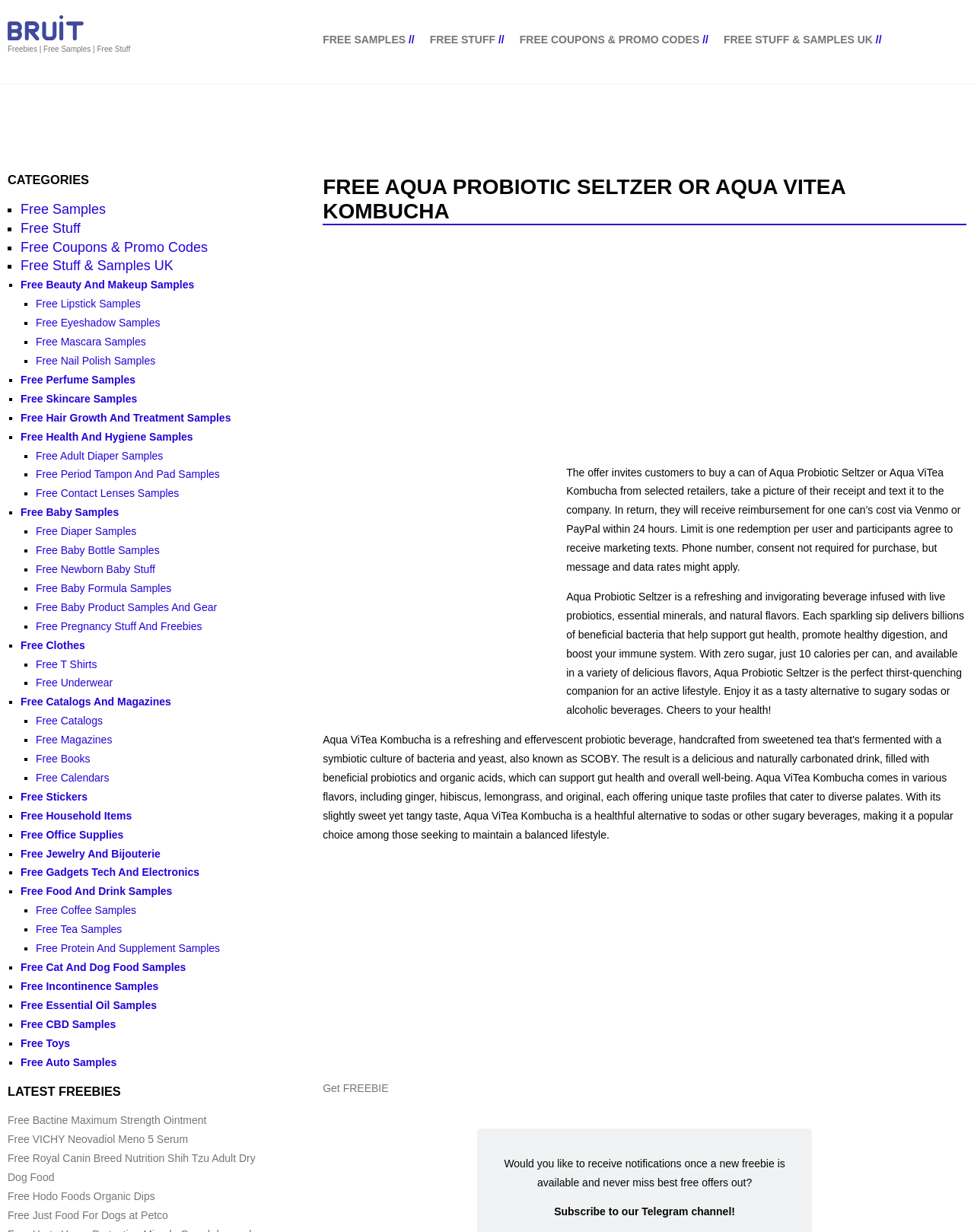Produce an elaborate caption capturing the essence of the webpage.

This webpage is about free samples and stuff, with a focus on Aqua Probiotic Seltzer and Aqua ViTea Kombucha. At the top, there is a navigation bar with links to "Freebies, Free Samples & Stuff by MAIL", "Freebies | Free Samples | Free Stuff", and other categories. Below the navigation bar, there are several links to free samples and stuff, including "FREE SAMPLES", "FREE STUFF", and "FREE COUPONS & PROMO CODES".

The main content of the page is divided into two sections. On the left side, there is a list of categories, including "Free Samples", "Free Stuff", "Free Coupons & Promo Codes", and others. Each category has a list of subcategories, such as "Free Beauty And Makeup Samples", "Free Lipstick Samples", and "Free Eyeshadow Samples".

On the right side, there is a large heading that reads "FREE AQUA PROBIOTIC SELTZER OR AQUA VITEA KOMBUCHA". Below the heading, there is an image of the product, followed by a detailed description of Aqua Probiotic Seltzer, including its benefits and features. There is also a call-to-action button that says "Get FREEBIE".

Further down the page, there are two advertisements, one above the other. The first advertisement is an iframe with the title "Advertisement", and the second one is also an iframe with the same title.

At the bottom of the page, there is a section that asks users if they want to receive notifications when new freebies are available. There is also a link to subscribe to the website's Telegram channel.

Overall, the webpage is designed to provide users with a wide range of free samples and stuff, with a focus on Aqua Probiotic Seltzer and Aqua ViTea Kombucha. The layout is clean and easy to navigate, with clear headings and concise text.